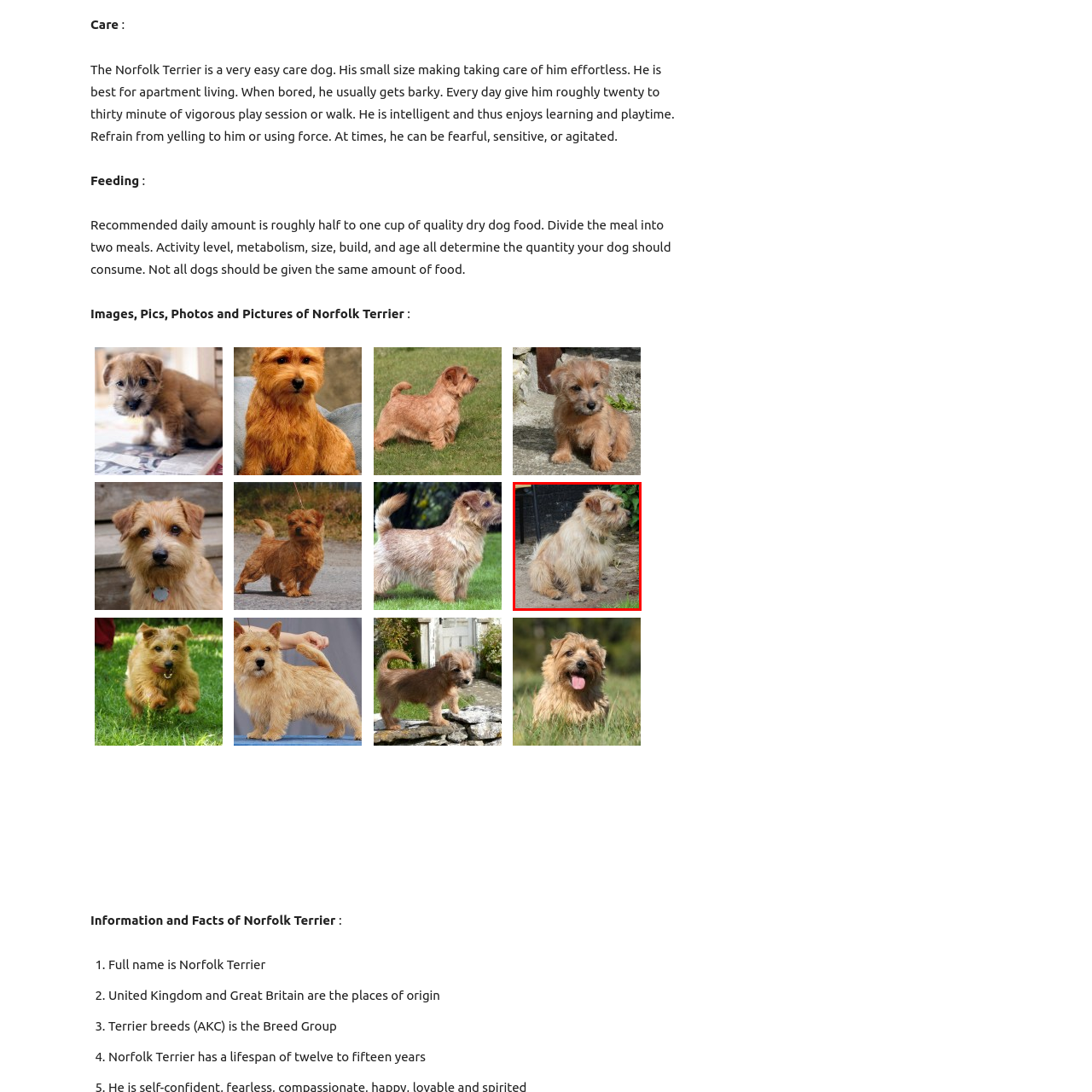Please review the image enclosed by the red bounding box and give a detailed answer to the following question, utilizing the information from the visual: How much daily exercise does a Norfolk Terrier need?

According to the caption, a Norfolk Terrier requires a daily exercise routine of 20 to 30 minutes, which includes lively walks and engaging playtime.